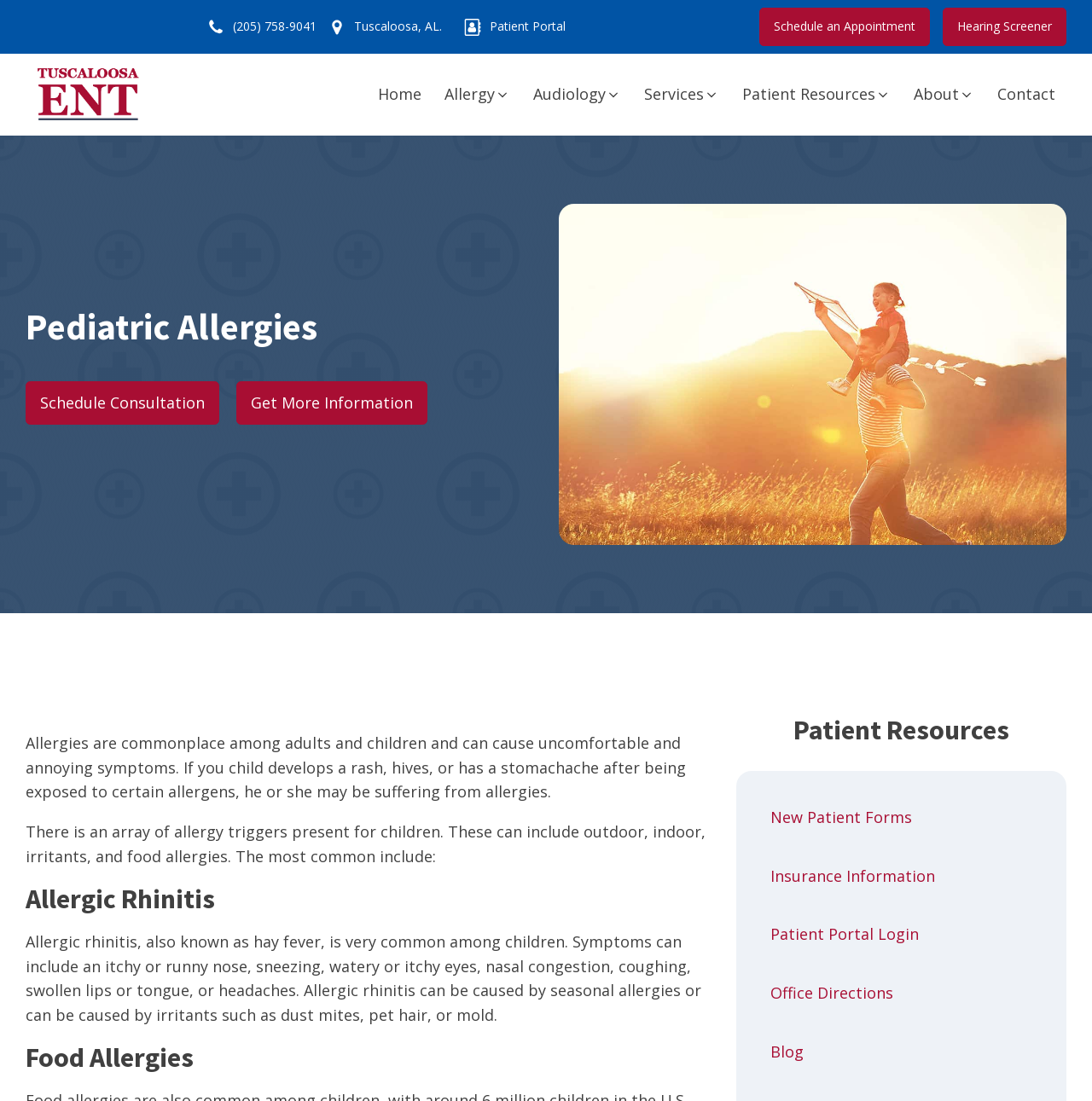Determine the bounding box coordinates for the element that should be clicked to follow this instruction: "Click the 'call now' button". The coordinates should be given as four float numbers between 0 and 1, in the format [left, top, right, bottom].

[0.19, 0.017, 0.214, 0.032]